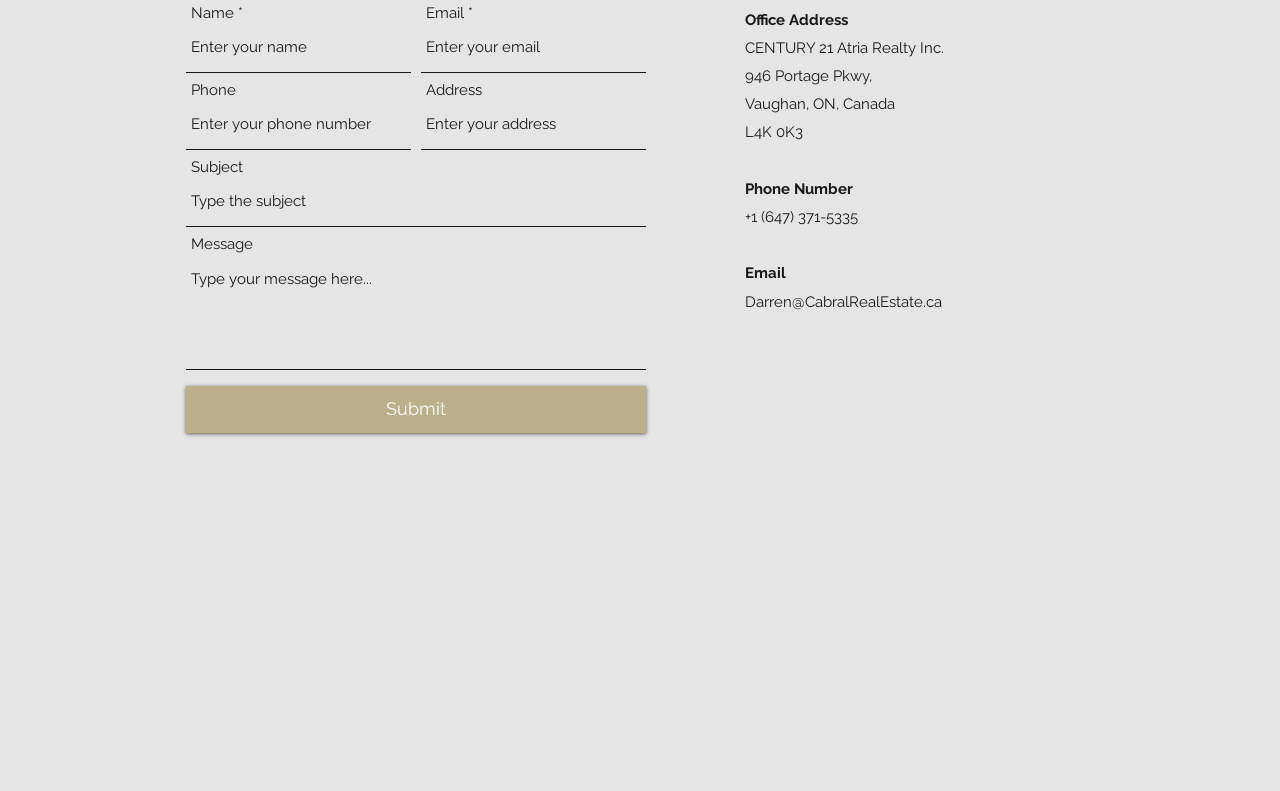Identify the bounding box coordinates necessary to click and complete the given instruction: "Send an email to Darren".

[0.582, 0.37, 0.736, 0.393]